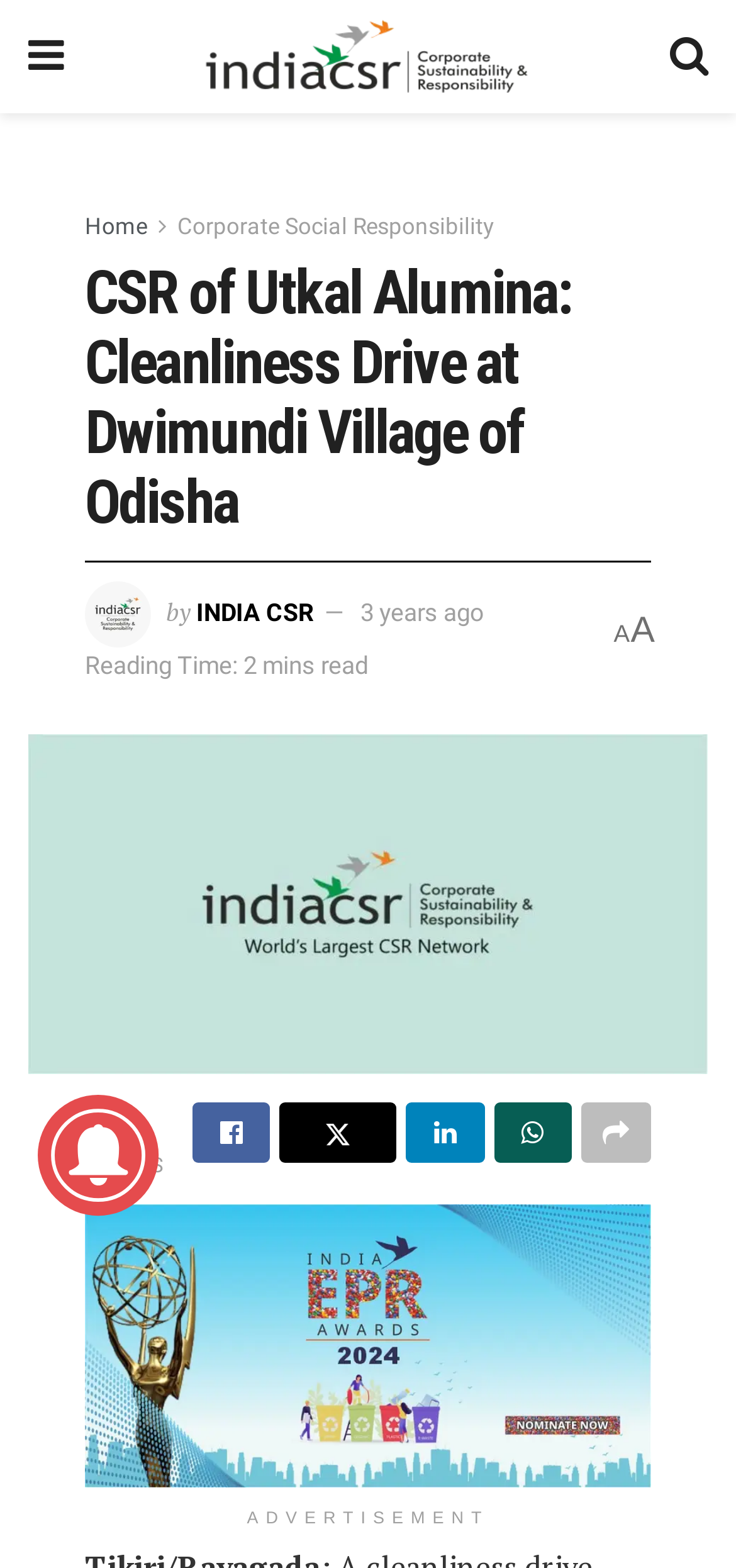What is the bounding box coordinate of the image with the text 'India CSR'?
Based on the image, give a one-word or short phrase answer.

[0.28, 0.012, 0.717, 0.06]